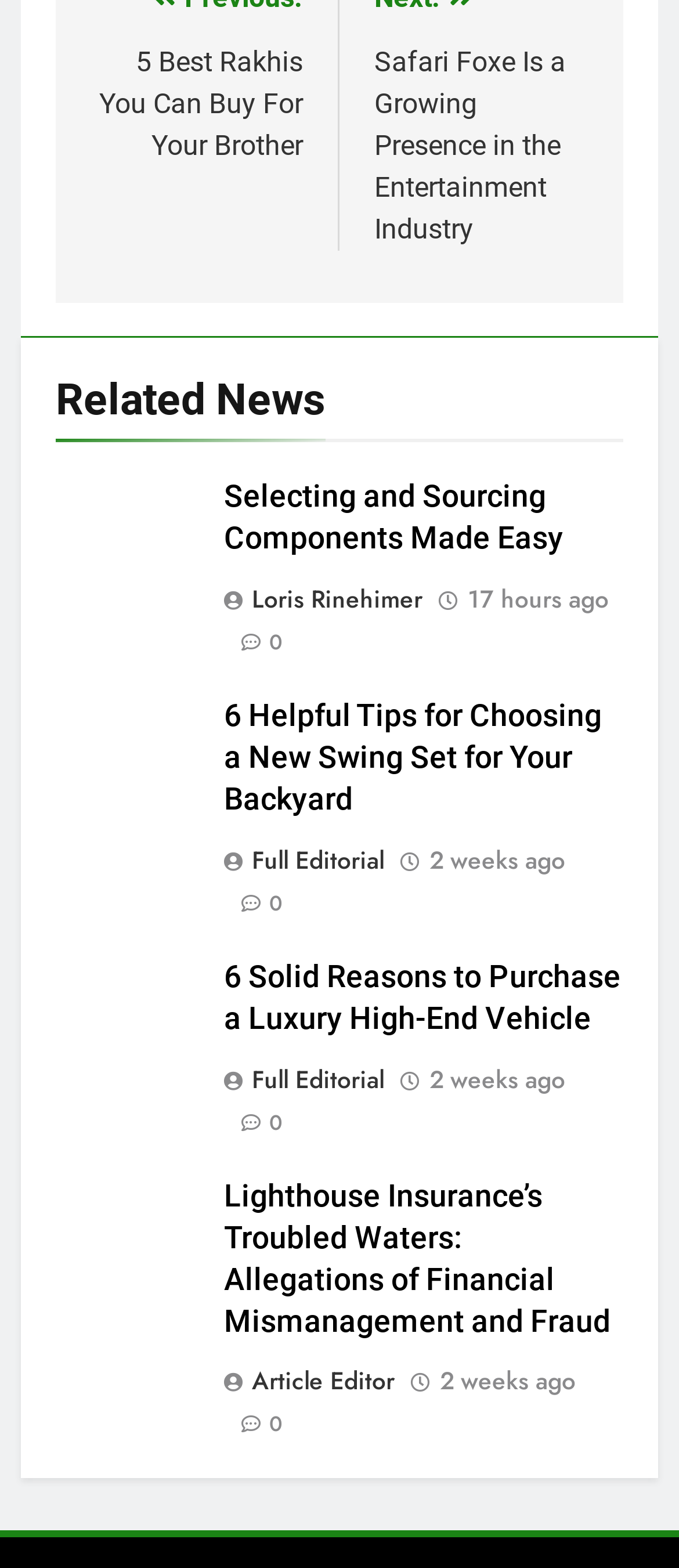How many articles are displayed on the webpage?
Answer the question based on the image using a single word or a brief phrase.

4